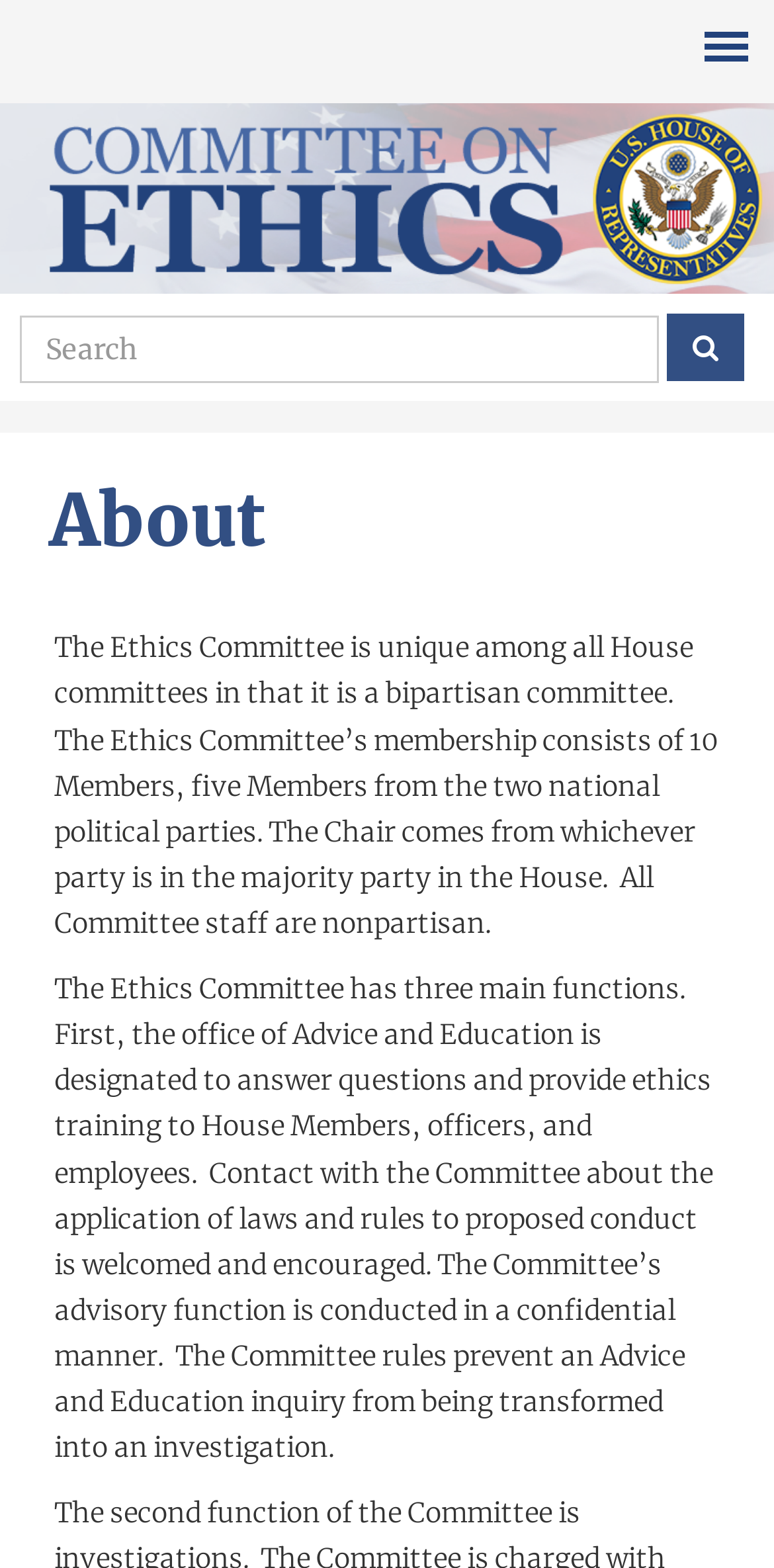Offer a detailed explanation of the webpage layout and contents.

The webpage is about the House Committee on Ethics, with a prominent heading at the top left corner displaying the committee's name. Below this heading, there is a link to the committee's main page. 

On the top right corner, there is a search form with a textbox and a button with a magnifying glass icon. The search form is positioned above a heading that reads "About". 

The main content of the page is divided into two paragraphs. The first paragraph explains that the Ethics Committee is a bipartisan committee with 10 members, five from each of the two national political parties, and that the Chair comes from the majority party in the House. It also mentions that all Committee staff are nonpartisan. 

The second paragraph describes the three main functions of the Ethics Committee, including providing ethics training and answering questions, conducting confidential advisory functions, and preventing inquiries from being transformed into investigations. 

There are no images on the page. The overall layout is simple, with clear headings and concise text.